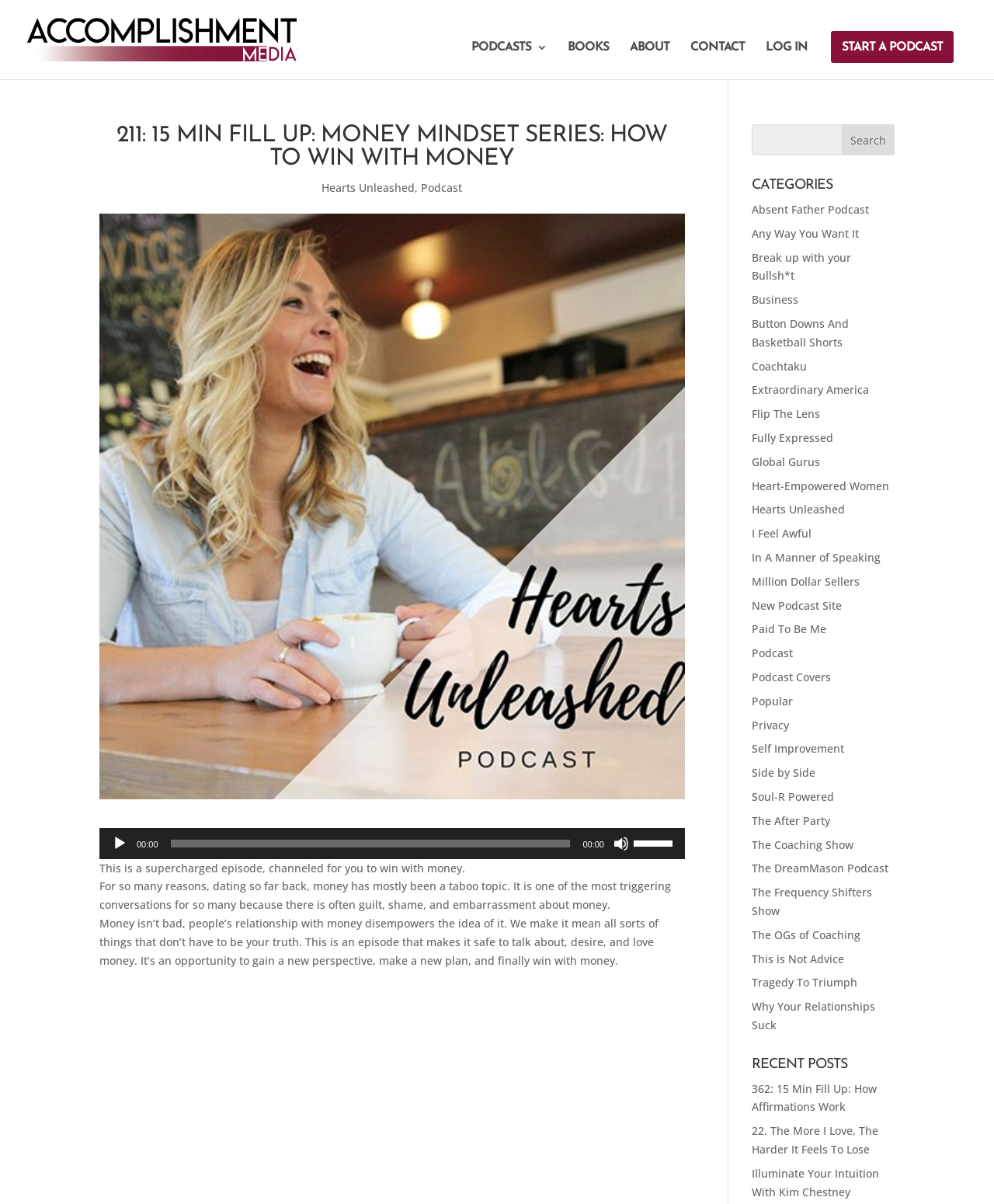Summarize the webpage with intricate details.

This webpage is about a podcast episode titled "211: 15 Min Fill Up: Money Mindset Series: How to Win With Money" from Accomplishment Media. At the top, there is a navigation menu with links to "PODCASTS", "BOOKS", "ABOUT", "CONTACT", "LOG IN", and "START A PODCAST". Below the navigation menu, there is a large section dedicated to the podcast episode, featuring a heading with the episode title, a link to "Hearts Unleashed" and "Podcast", and an audio player with play, mute, and volume controls.

To the right of the audio player, there is a search bar with a search button. Below the search bar, there is a section titled "CATEGORIES" with numerous links to various podcast categories, such as "Absent Father Podcast", "Business", "Self Improvement", and many more.

Further down the page, there is a section titled "RECENT POSTS" with links to recent podcast episodes, including "362: 15 Min Fill Up: How Affirmations Work", "22. The More I Love, The Harder It Feels To Lose", and "Illuminate Your Intuition With Kim Chestney".

The main content of the webpage is a descriptive text about the podcast episode, which discusses how people's relationships with money can be disempowering and how this episode aims to provide a new perspective on winning with money.